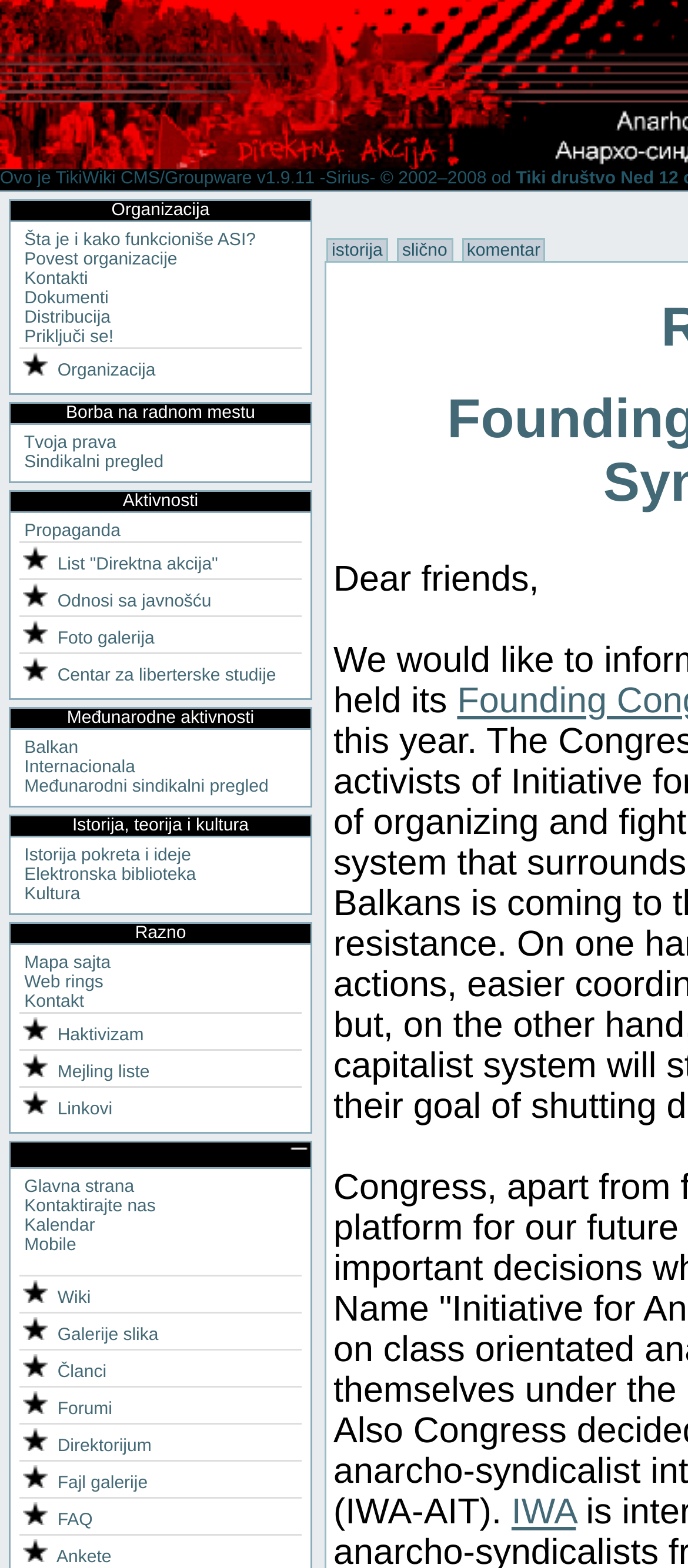Find the bounding box coordinates of the element you need to click on to perform this action: 'Read 'Istorija, teorija i kultura''. The coordinates should be represented by four float values between 0 and 1, in the format [left, top, right, bottom].

[0.105, 0.521, 0.362, 0.533]